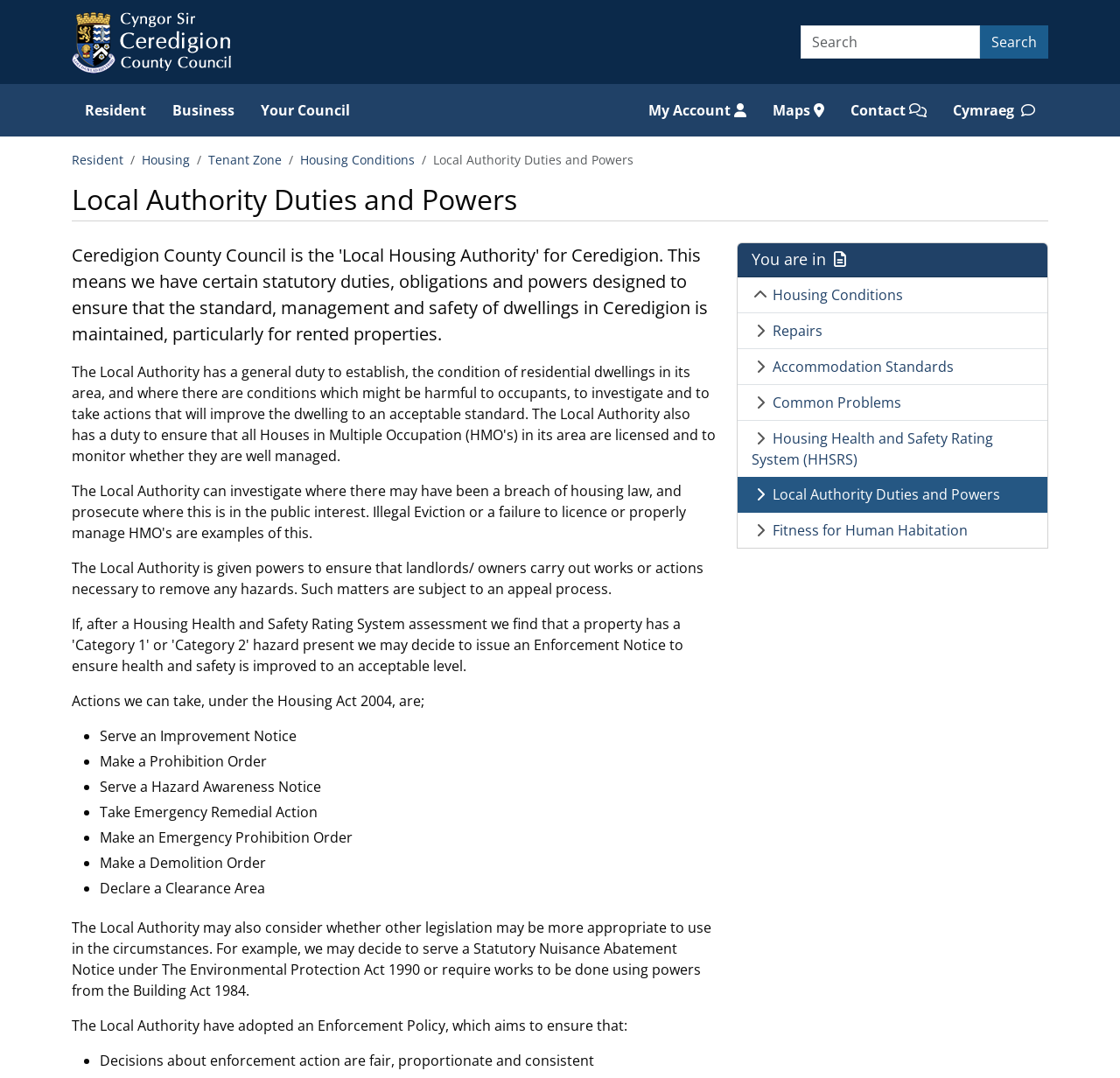Locate the bounding box coordinates of the clickable area to execute the instruction: "Learn about Housing Conditions". Provide the coordinates as four float numbers between 0 and 1, represented as [left, top, right, bottom].

[0.387, 0.14, 0.566, 0.156]